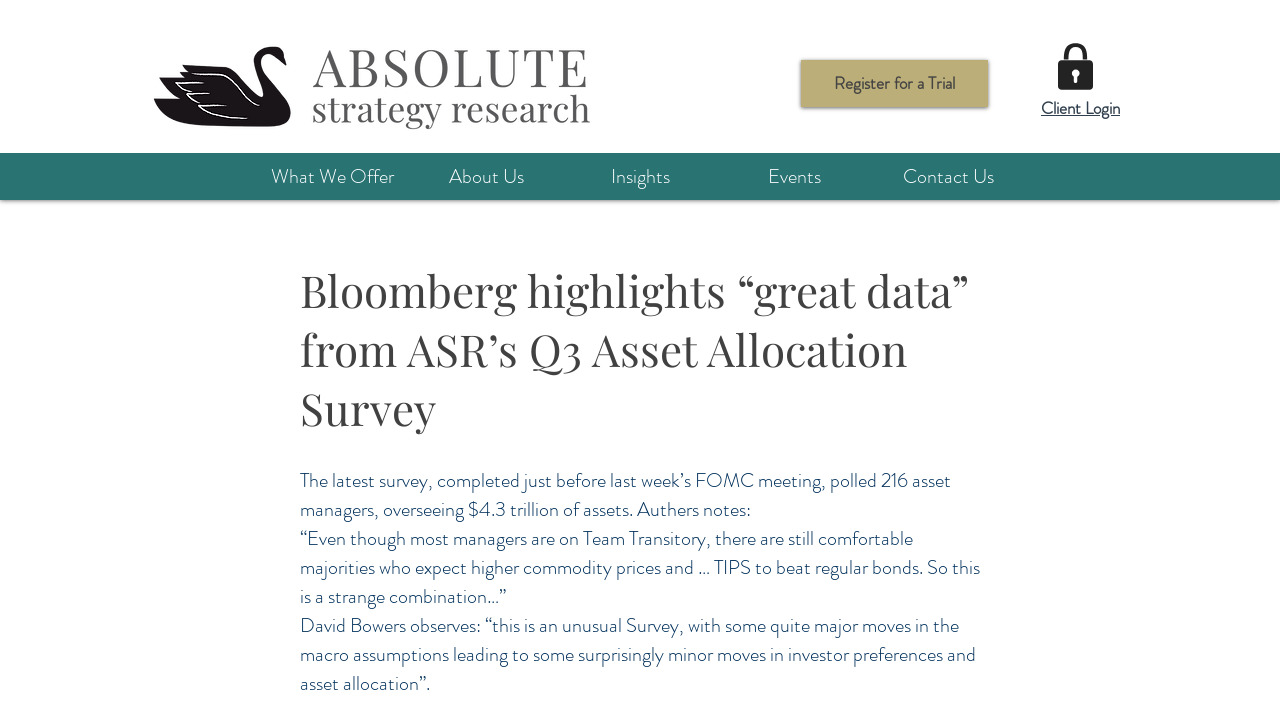Highlight the bounding box of the UI element that corresponds to this description: "#comp-kx7qxmxk svg [data-color="1"] {fill: #242323;}".

[0.827, 0.061, 0.854, 0.128]